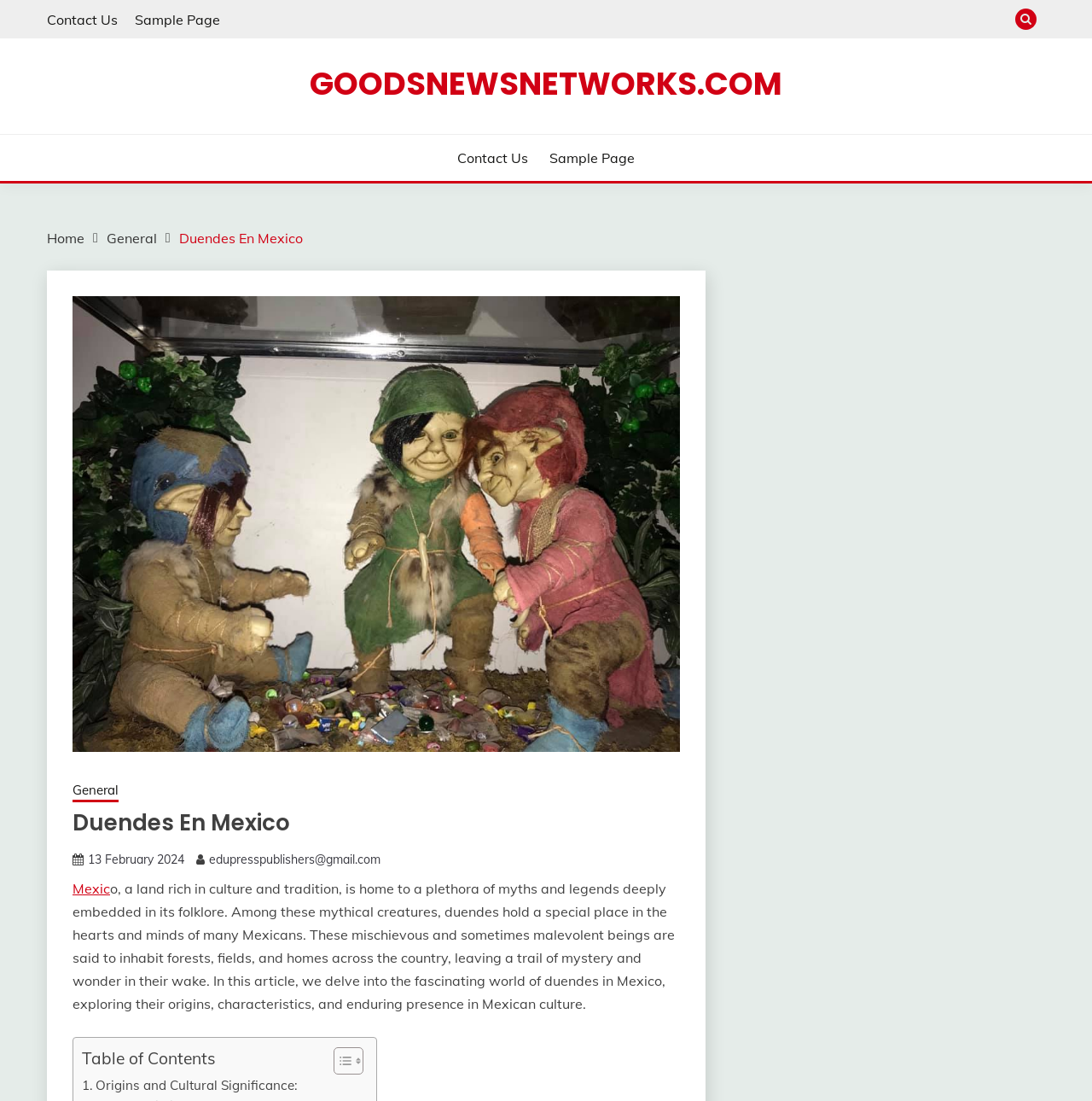What is the name of the website?
Please look at the screenshot and answer using one word or phrase.

GOODSNEWSNETWORKS.COM